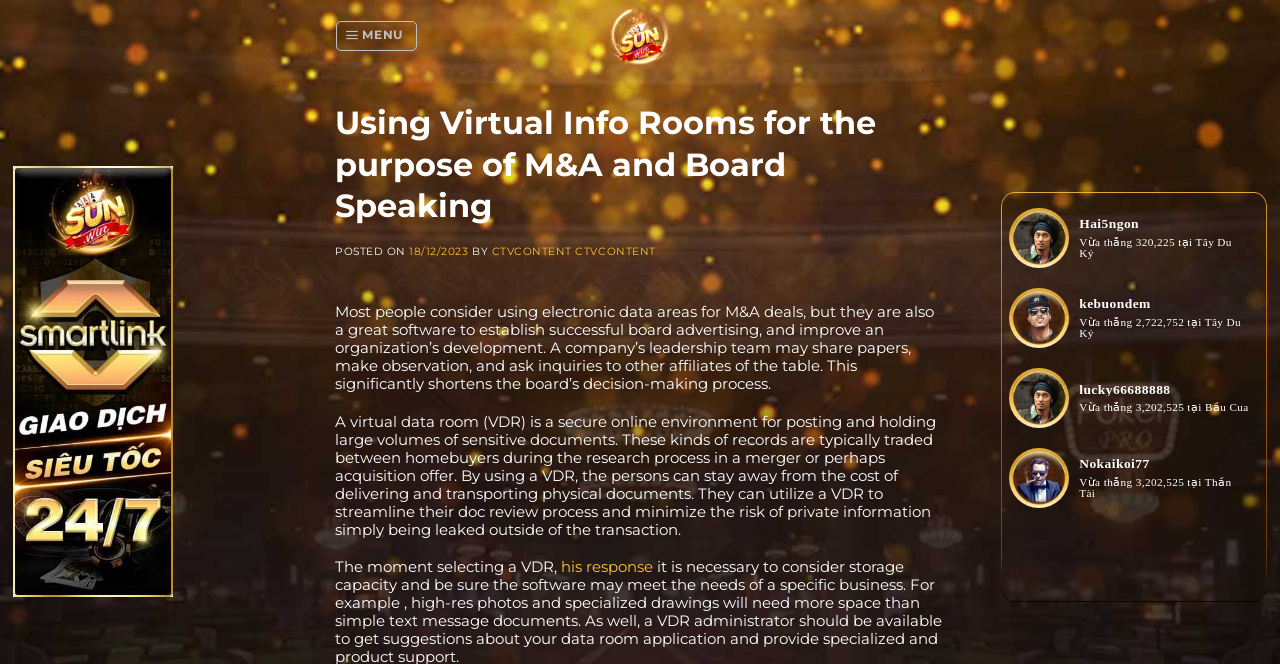Identify the bounding box coordinates for the UI element described as: "Menu". The coordinates should be provided as four floats between 0 and 1: [left, top, right, bottom].

[0.263, 0.032, 0.326, 0.077]